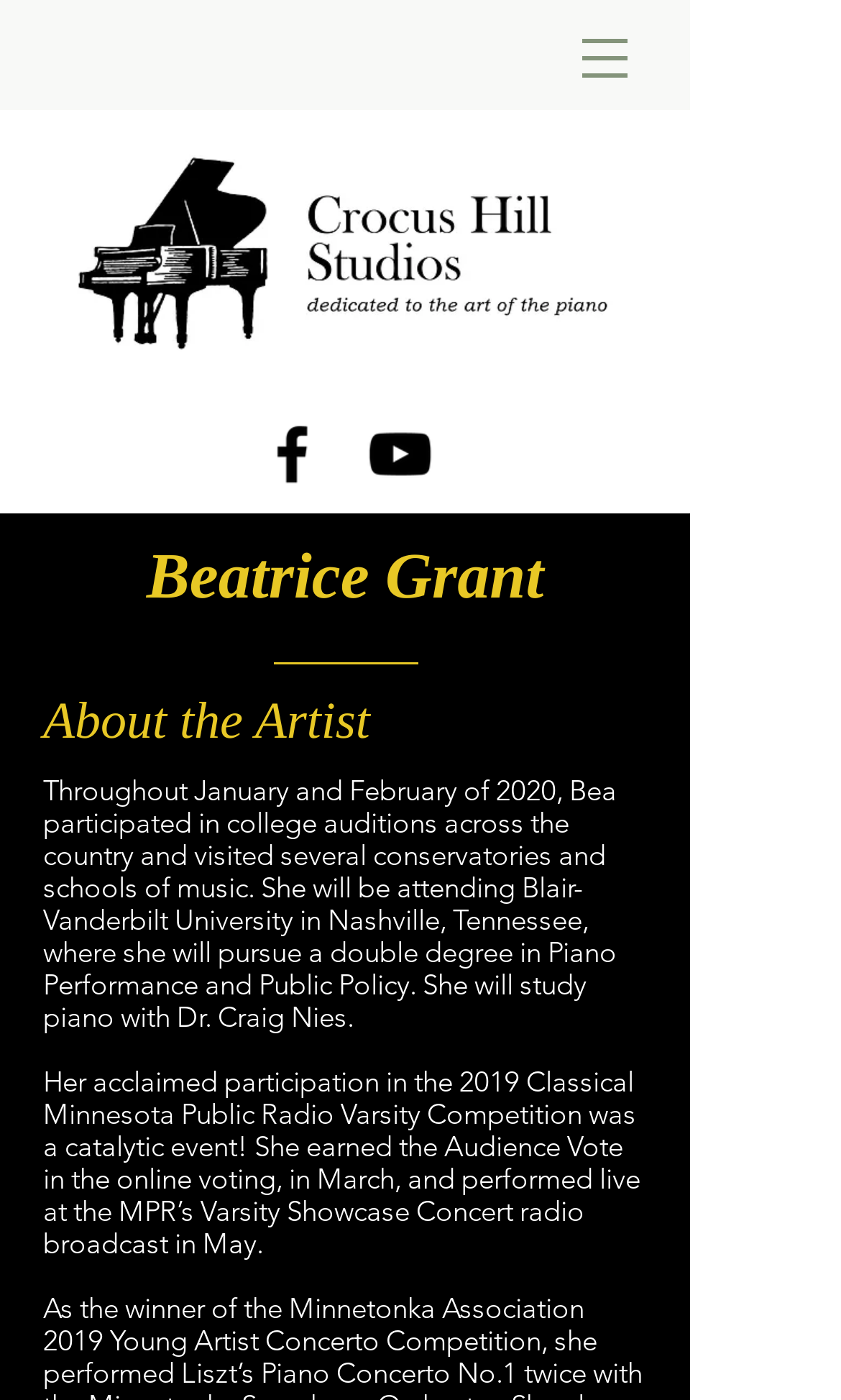What is the name of the university Beatrice Grant will be attending?
Please ensure your answer to the question is detailed and covers all necessary aspects.

The text states that Beatrice Grant will be attending Blair-Vanderbilt University in Nashville, Tennessee, where she will pursue a double degree in Piano Performance and Public Policy.